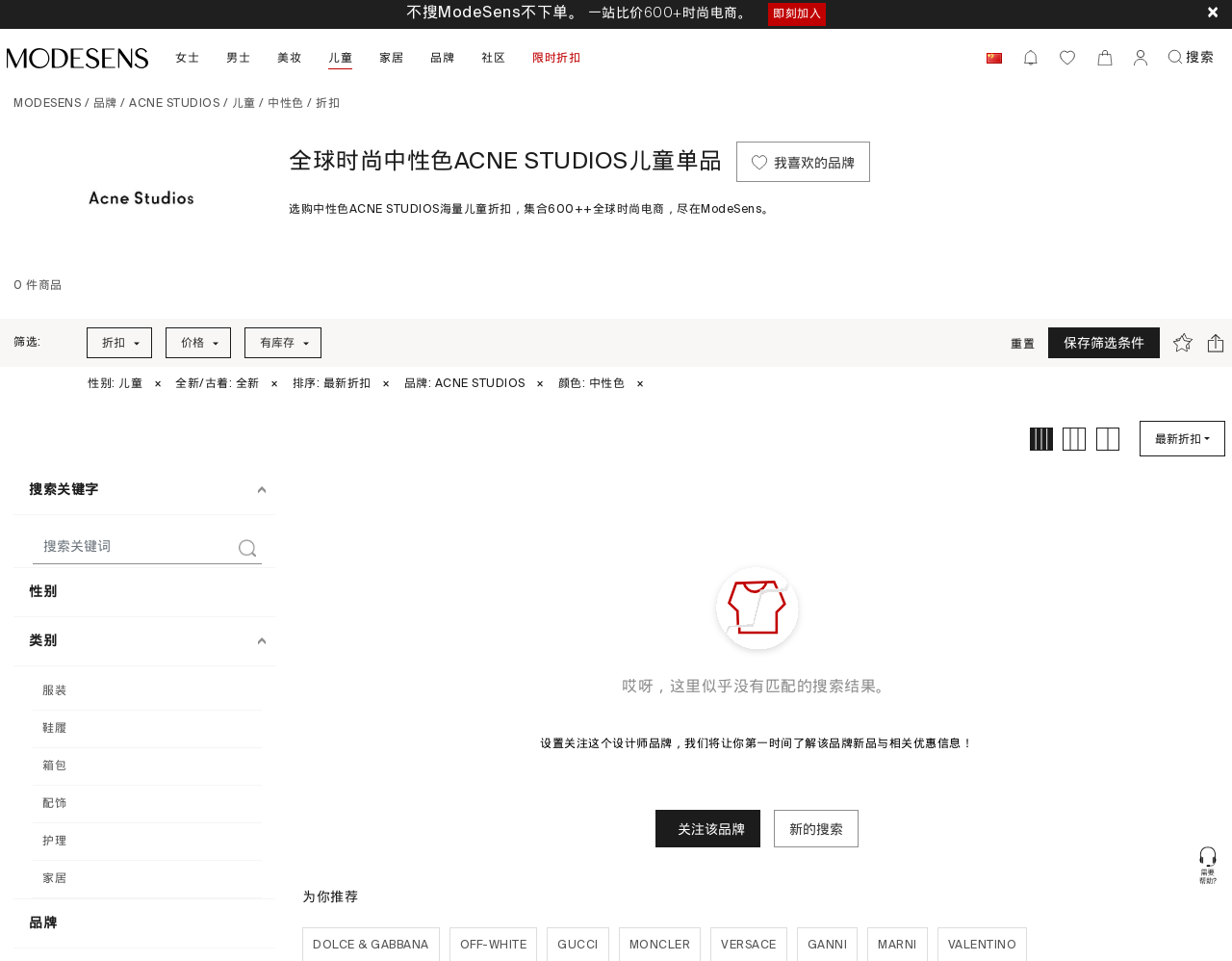Provide the bounding box coordinates for the UI element that is described as: "parent_node: 女士".

[0.005, 0.05, 0.12, 0.071]